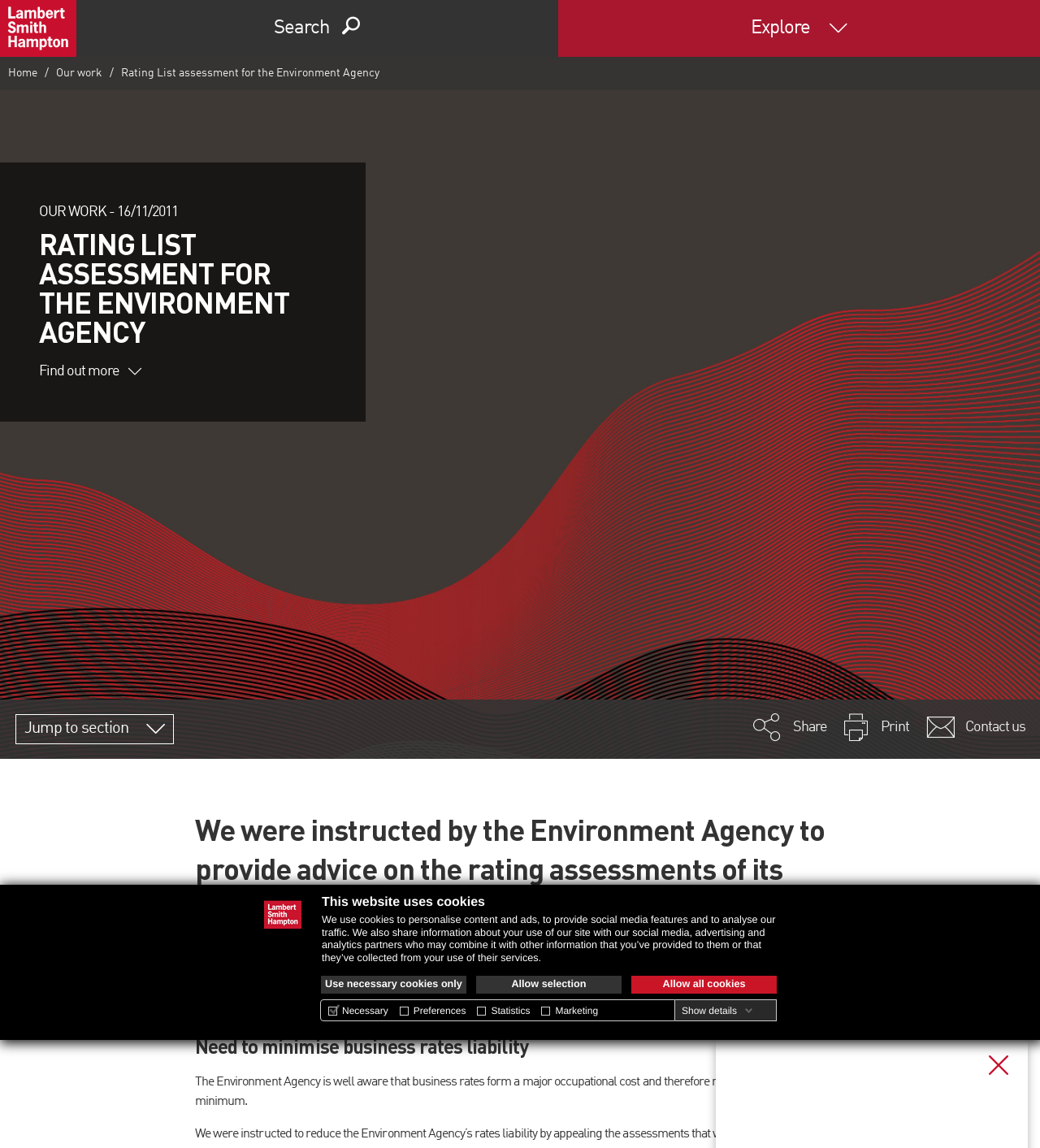Utilize the details in the image to give a detailed response to the question: What is the name of the company that provided advice on rating assessments?

The answer can be found in the logo image 'Lambert Smith Hampton Logo' and also in the text 'RATING LIST ASSESSMENT FOR THE ENVIRONMENT AGENCY' which is related to the company's work.